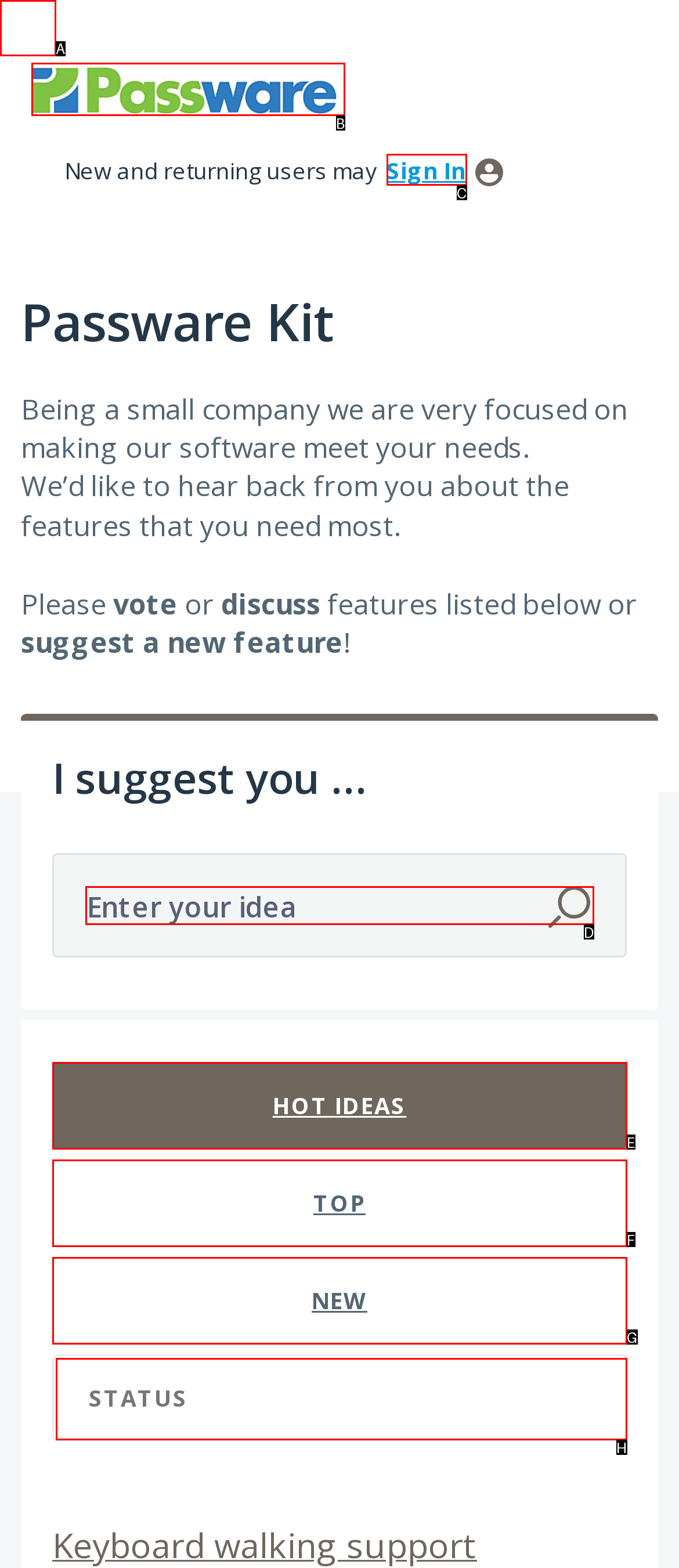Identify the HTML element that matches the description: Our Sister Company. Provide the letter of the correct option from the choices.

None